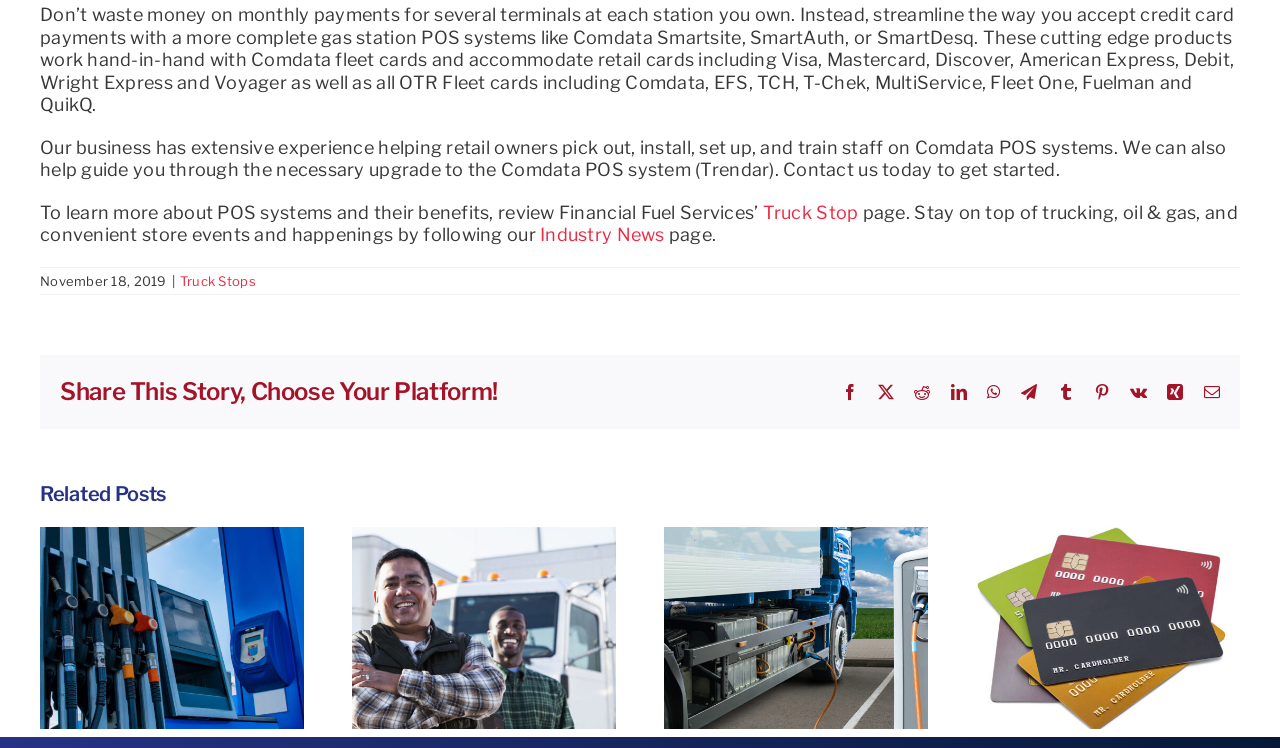What is the main topic of the webpage?
Look at the image and provide a detailed response to the question.

The webpage is primarily discussing gas station POS systems, specifically Comdata Smartsite, SmartAuth, and SmartDesq, and how they can help streamline credit card payments for gas station owners.